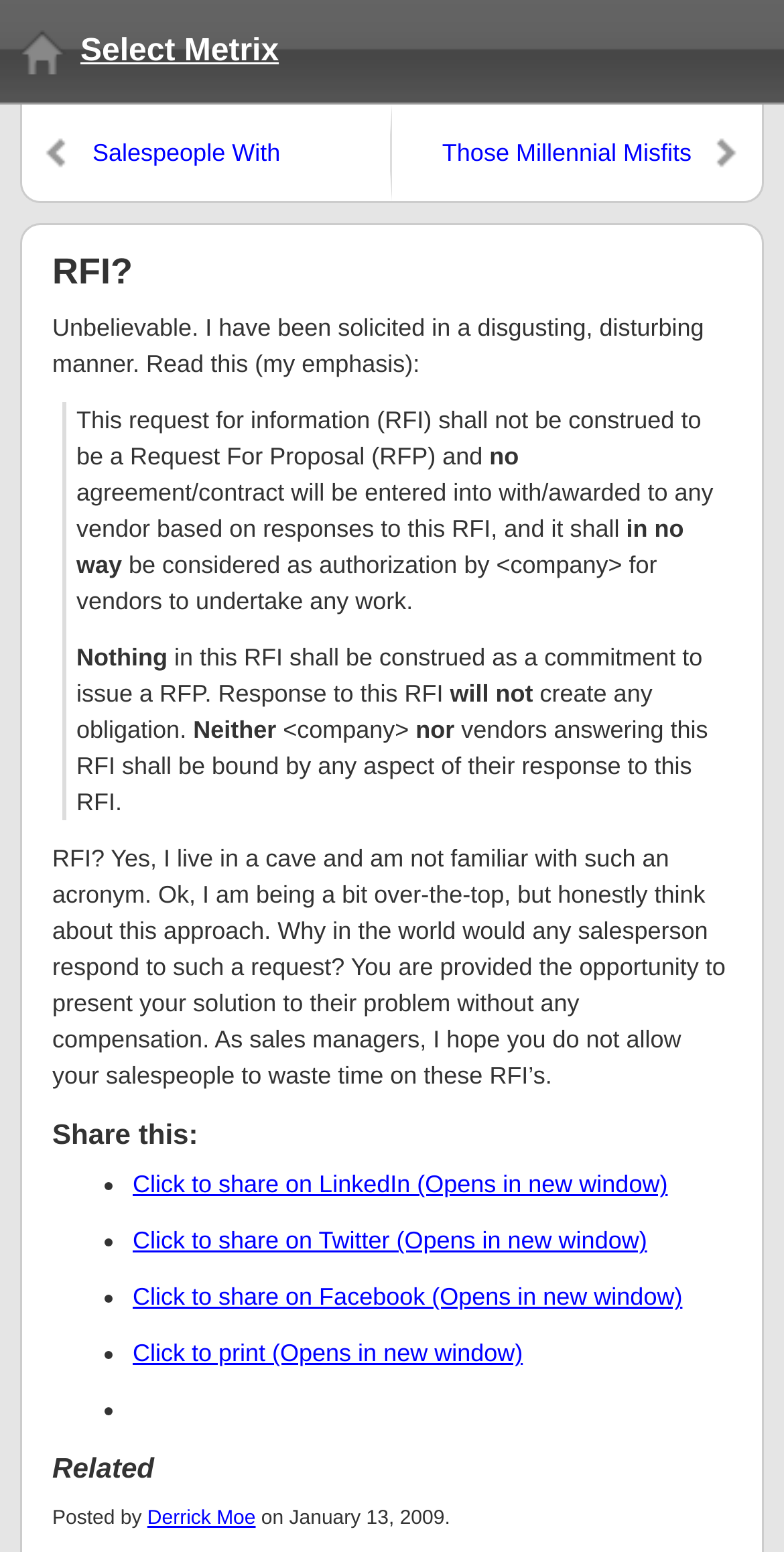How many social media platforms are available for sharing?
Using the information from the image, give a concise answer in one word or a short phrase.

4